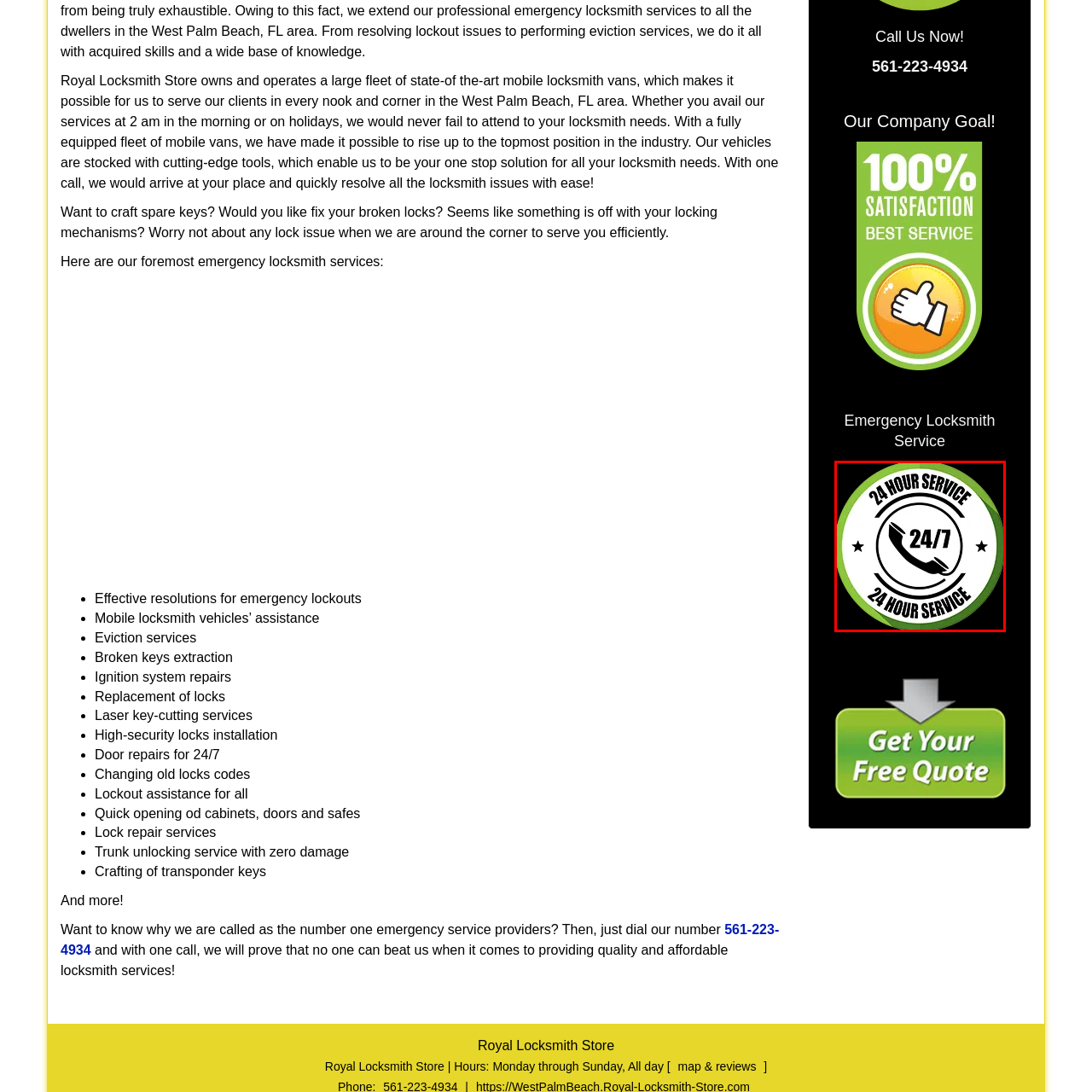Elaborate on all the details and elements present in the red-outlined area of the image.

The image features a visually appealing emblem highlighting the "24 Hour Service" offered by Royal Locksmith Store. At the center, a classic telephone icon symbolizes the immediacy and accessibility of their services, emphasizing that help is available around the clock. The circular design includes the prominent text "24/7" and "24 HOUR SERVICE," surrounded by a vibrant green border that signifies reliability and trust. This graphic effectively communicates the store's commitment to providing emergency locksmith services at any time, ensuring that customers can feel secure knowing assistance is just a call away.